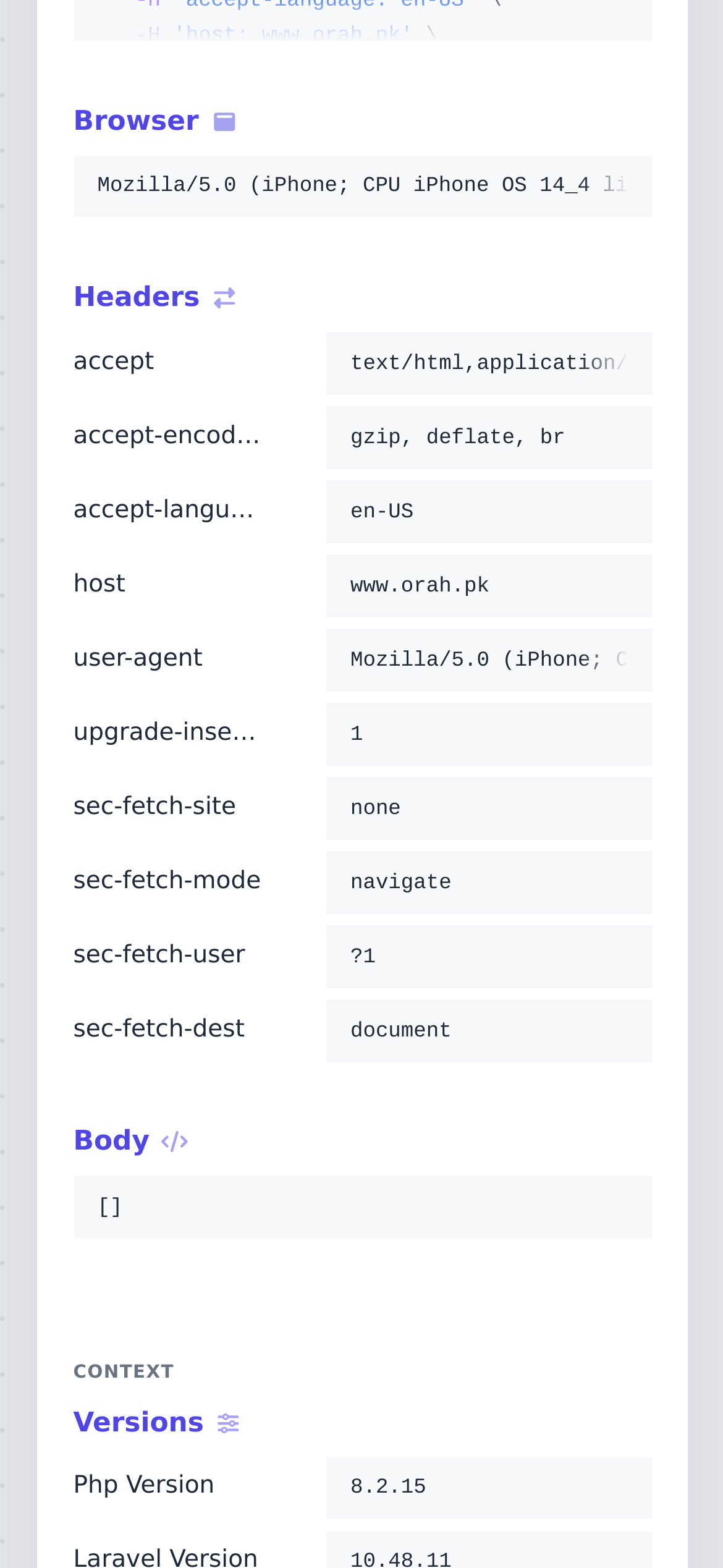Please identify the bounding box coordinates of where to click in order to follow the instruction: "Click on Headers".

[0.1, 0.178, 0.9, 0.205]